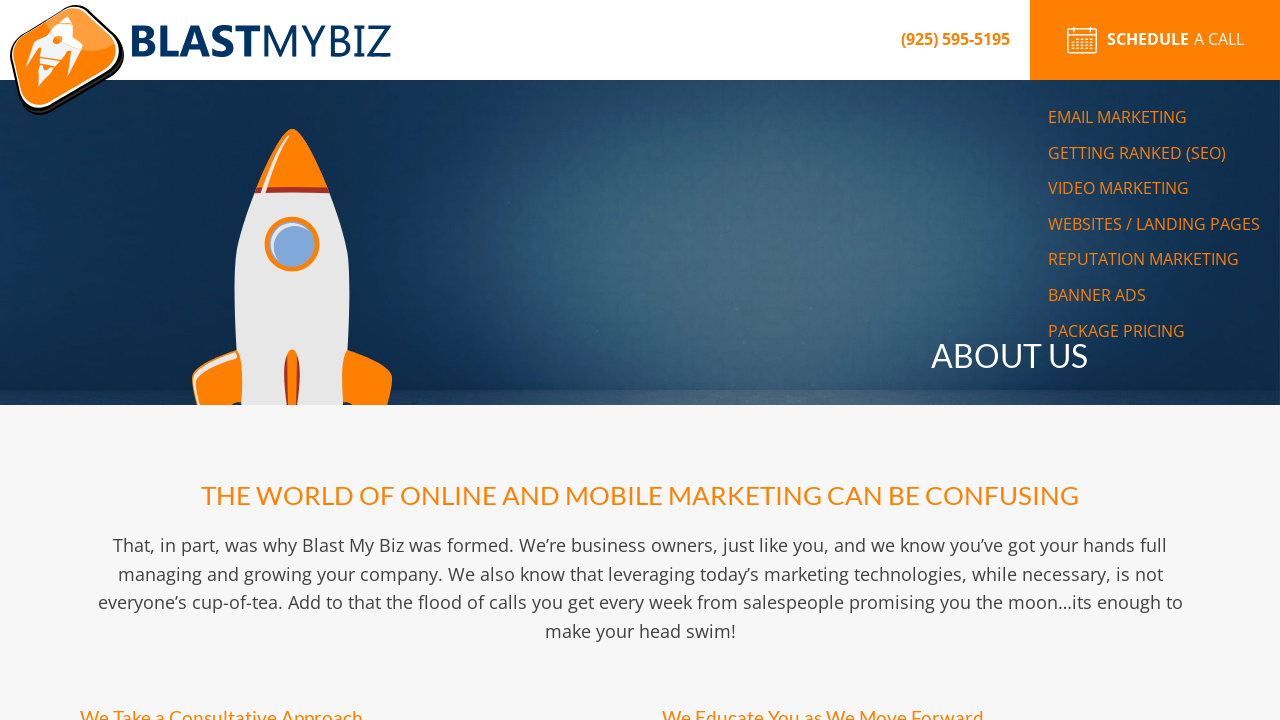What is the phone number to schedule a call?
Carefully analyze the image and provide a detailed answer to the question.

The phone number to schedule a call can be found in the top-right corner of the webpage, where a link with the phone number is located. This link is placed next to the 'SCHEDULE A CALL' button.